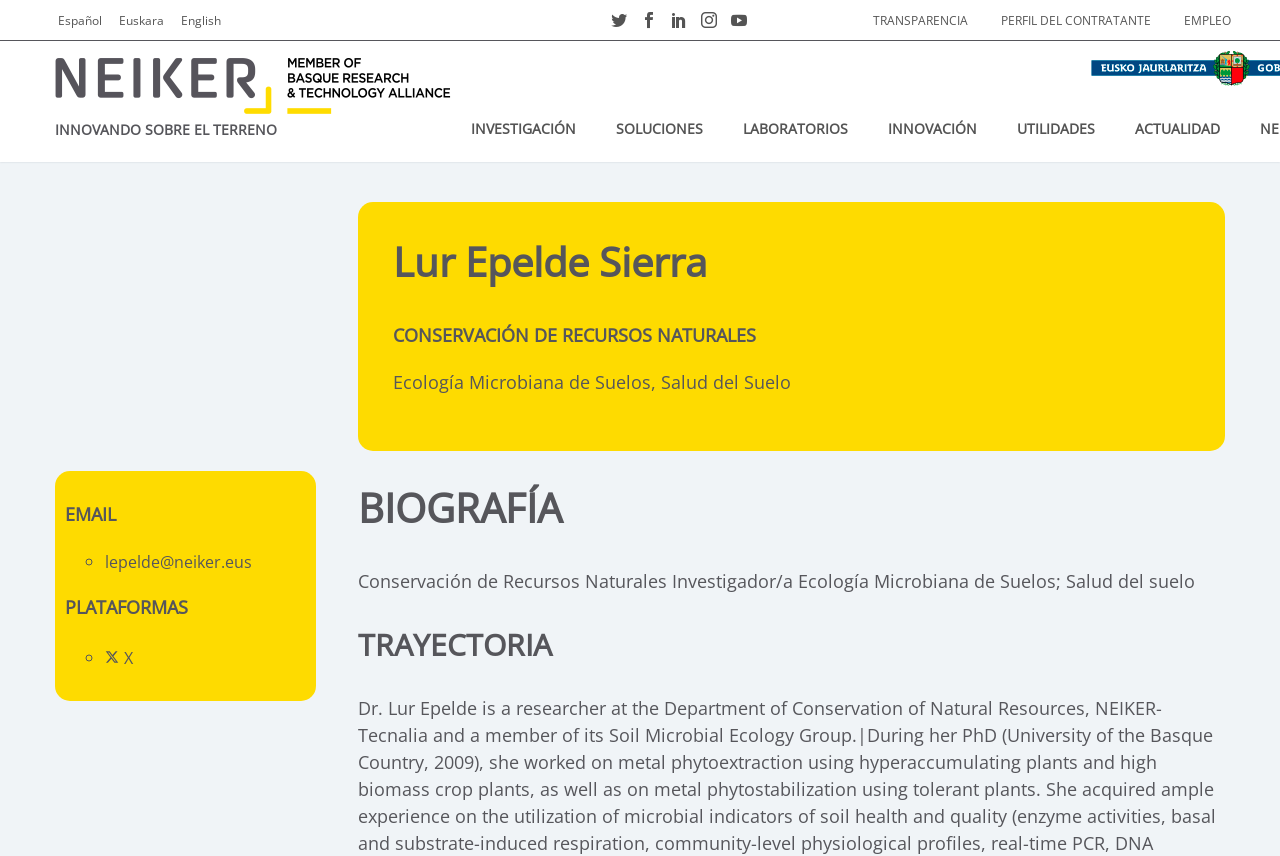Determine the bounding box coordinates of the clickable element necessary to fulfill the instruction: "View transparency information". Provide the coordinates as four float numbers within the 0 to 1 range, i.e., [left, top, right, bottom].

[0.675, 0.014, 0.763, 0.034]